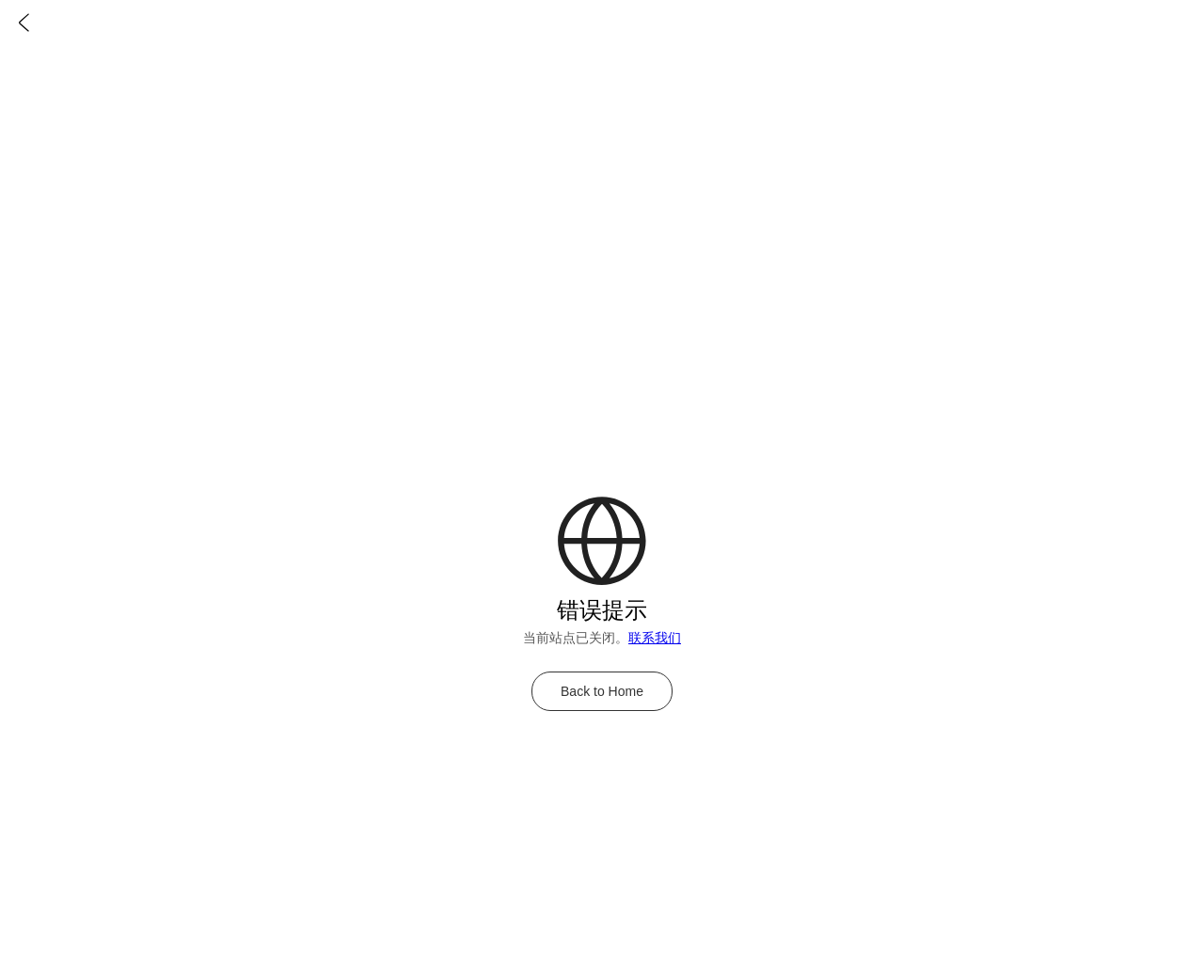Summarize the webpage comprehensively, mentioning all visible components.

The webpage displays a 500 error message. At the top left corner, there is a small button with an image inside. Below this button, there is a larger image taking up a significant portion of the page. 

The main content of the page is centered, starting with a heading that reads "错误提示" (Error Prompt). Below the heading, there is a paragraph of text stating "当前站点已关闭。" (The current site has been closed.). 

To the right of the paragraph, there is a link labeled "联系我们" (Contact Us). Below this link, there is a button labeled "Back to Home".